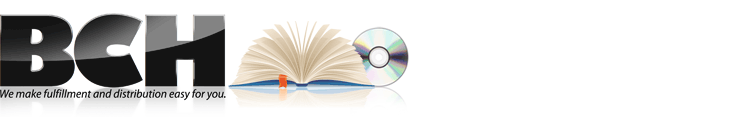What aesthetic does the logo design combine?
Provide an in-depth answer to the question, covering all aspects.

The design of the BCH logo combines a modern aesthetic with functional imagery, reflecting the company's commitment to innovation in book distribution and fulfillment, and effectively conveying their focus on streamlining services for authors and publishers.